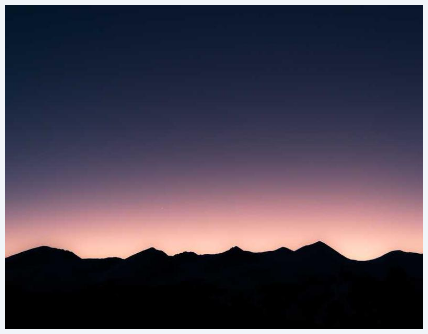Please respond to the question using a single word or phrase:
What is the scene reminiscent of?

Moore, Oklahoma area